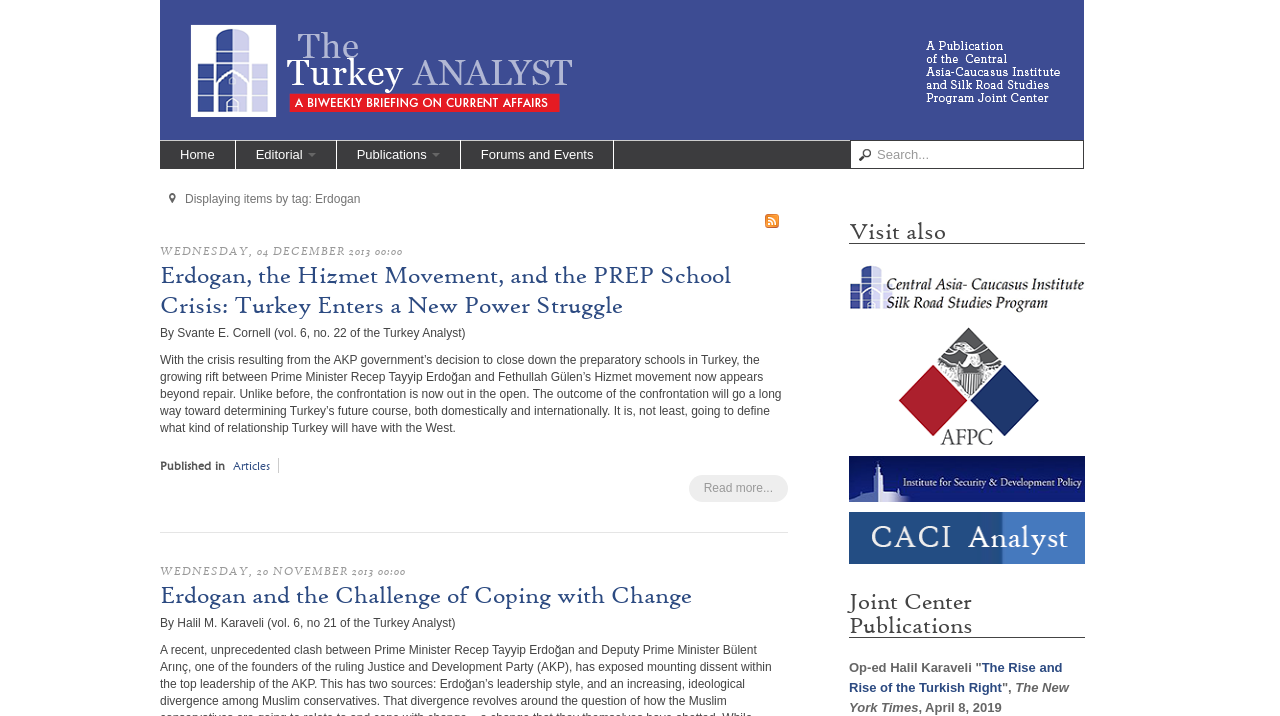Describe all the key features and sections of the webpage thoroughly.

This webpage appears to be a news article or blog page focused on the topic of Erdogan, with a collection of articles and publications related to Turkey. 

At the top of the page, there is a navigation menu with links to "Home", "Editorial", "Publications", and "Forums and Events". Next to the navigation menu, there is a search box. 

Below the navigation menu, there is a heading that reads "Displaying items by tag: Erdogan". 

The main content of the page is divided into several sections. The first section has a heading that reads "Erdogan, the Hizmet Movement, and the PREP School Crisis: Turkey Enters a New Power Struggle" and includes a link to the full article, the author's name, and a brief summary of the article. 

Below this section, there is another section with a heading that reads "Erdogan and the Challenge of Coping with Change", which also includes a link to the full article, the author's name, and a brief summary of the article. 

On the right side of the page, there is a section with links to other websites, including "silkroad", "afpc-logo", "isdp", and "cacianalyst", each accompanied by an image. 

Further down the page, there is a section with a heading that reads "Joint Center Publications", which includes a list of op-ed articles with titles, authors, and publication dates.